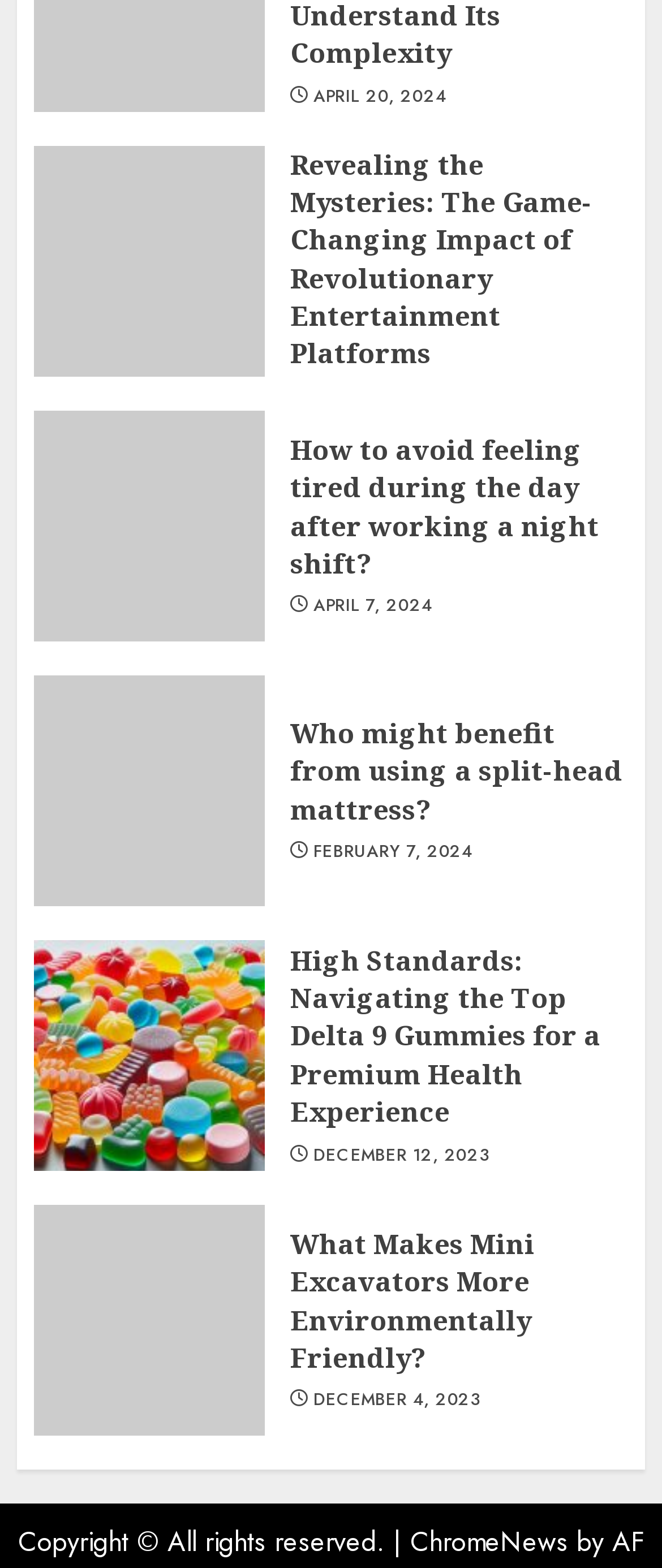Locate the bounding box coordinates of the item that should be clicked to fulfill the instruction: "View article about avoiding feeling tired during the day after working a night shift".

[0.438, 0.275, 0.905, 0.372]